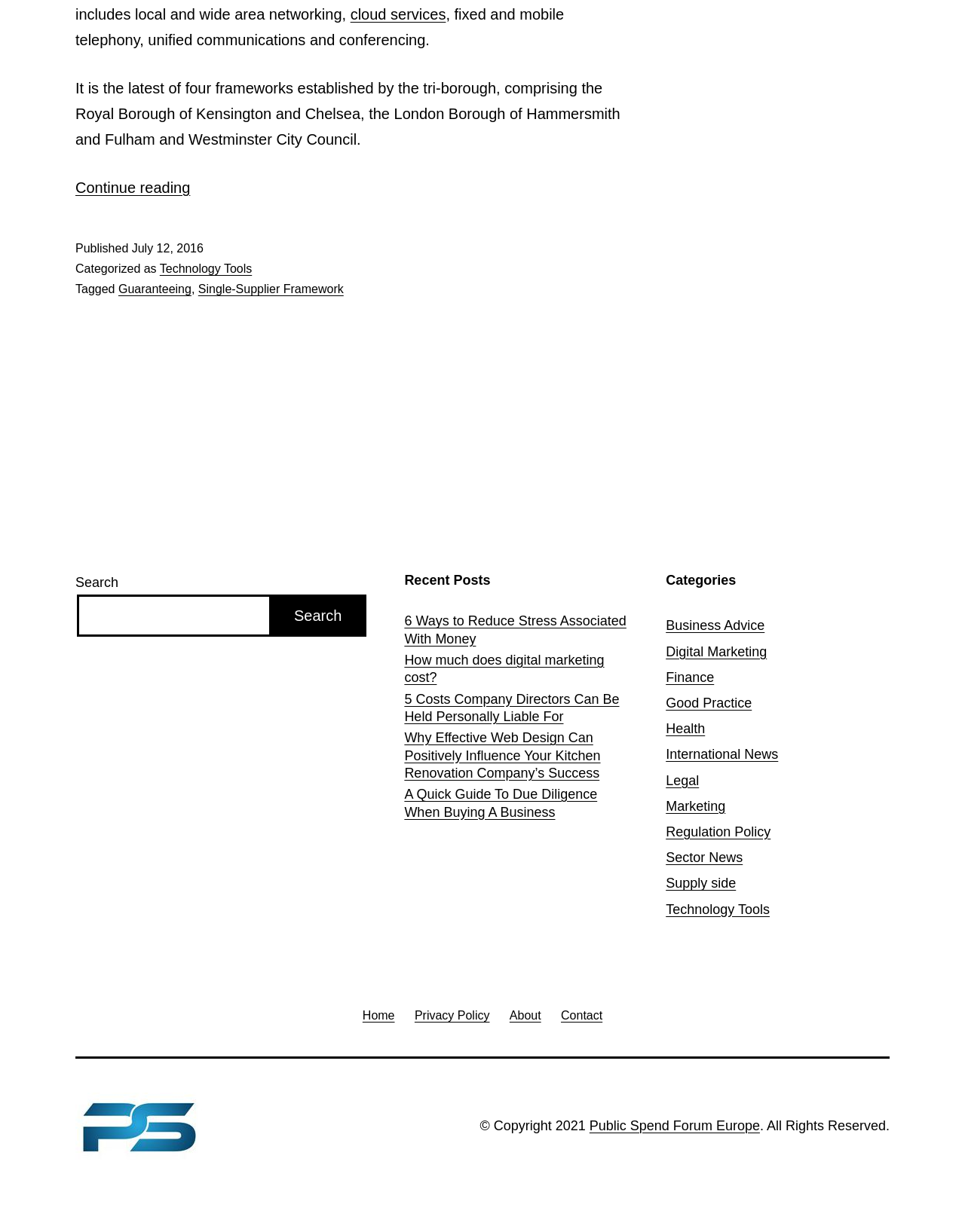Using the element description: "Public Spend Forum Europe", determine the bounding box coordinates. The coordinates should be in the format [left, top, right, bottom], with values between 0 and 1.

[0.611, 0.908, 0.787, 0.92]